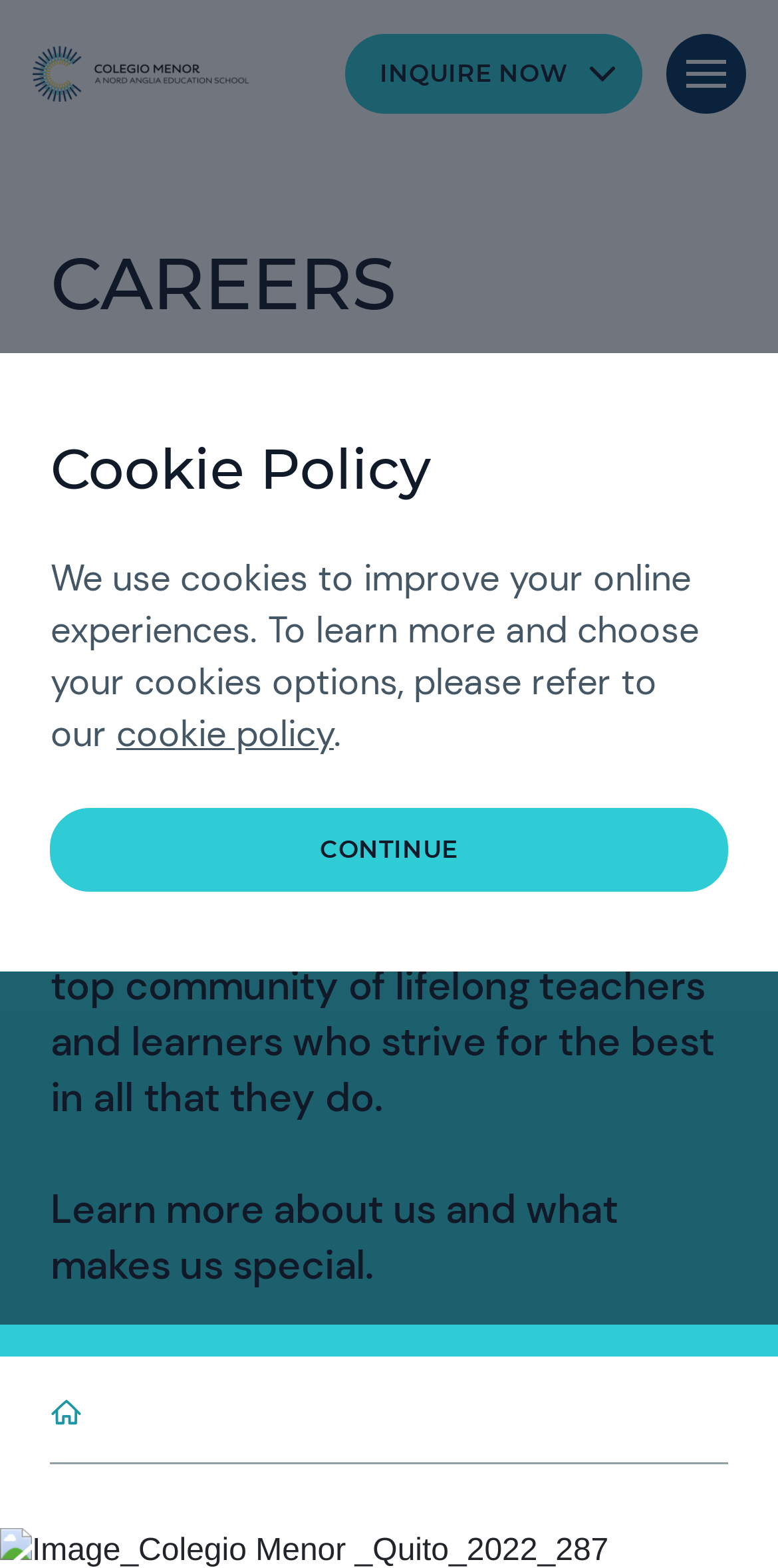What is the purpose of the 'CONTINUE' button?
Using the image as a reference, answer the question with a short word or phrase.

To continue to the website